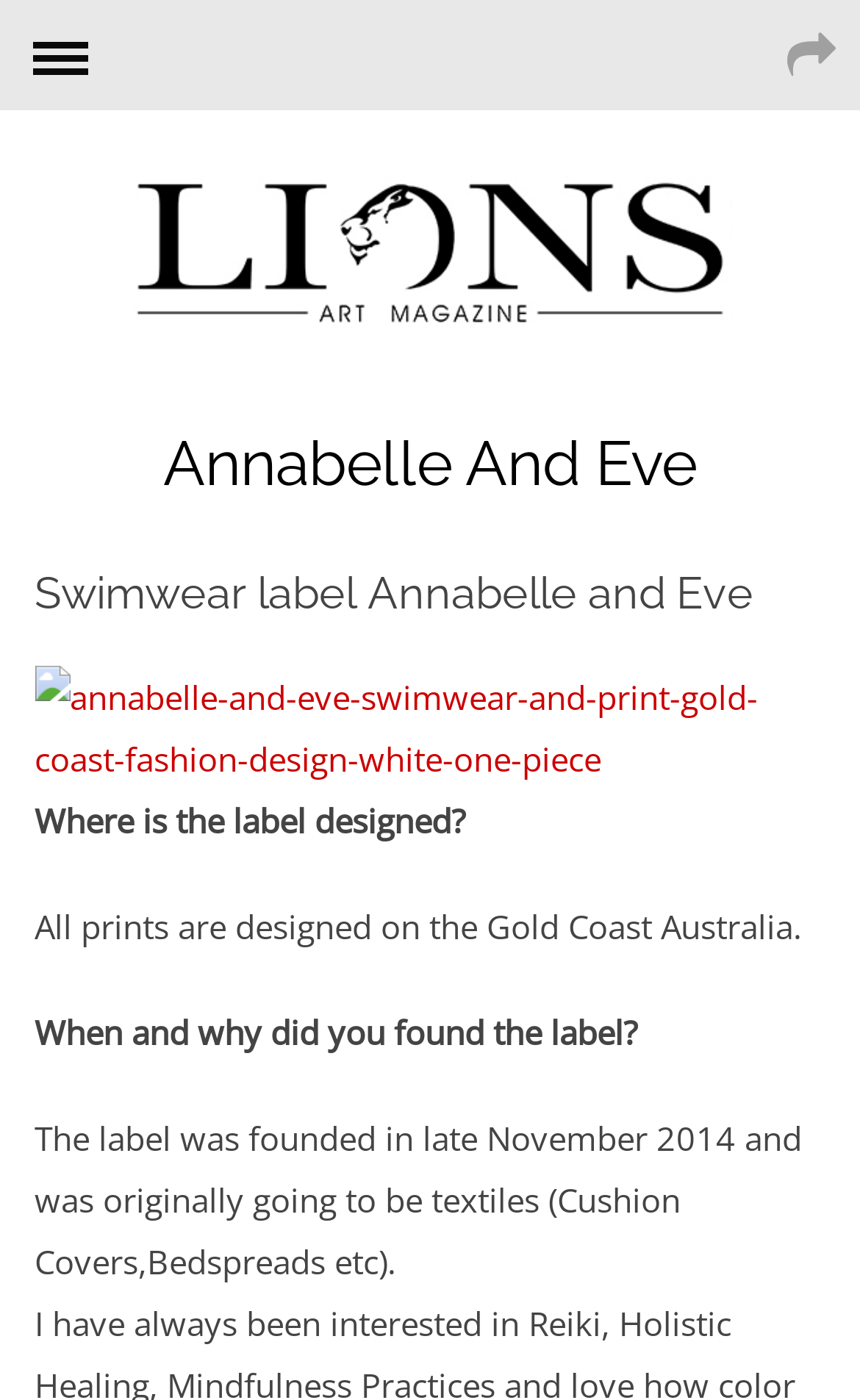What was the original intention of the label?
Using the image, provide a concise answer in one word or a short phrase.

Textiles